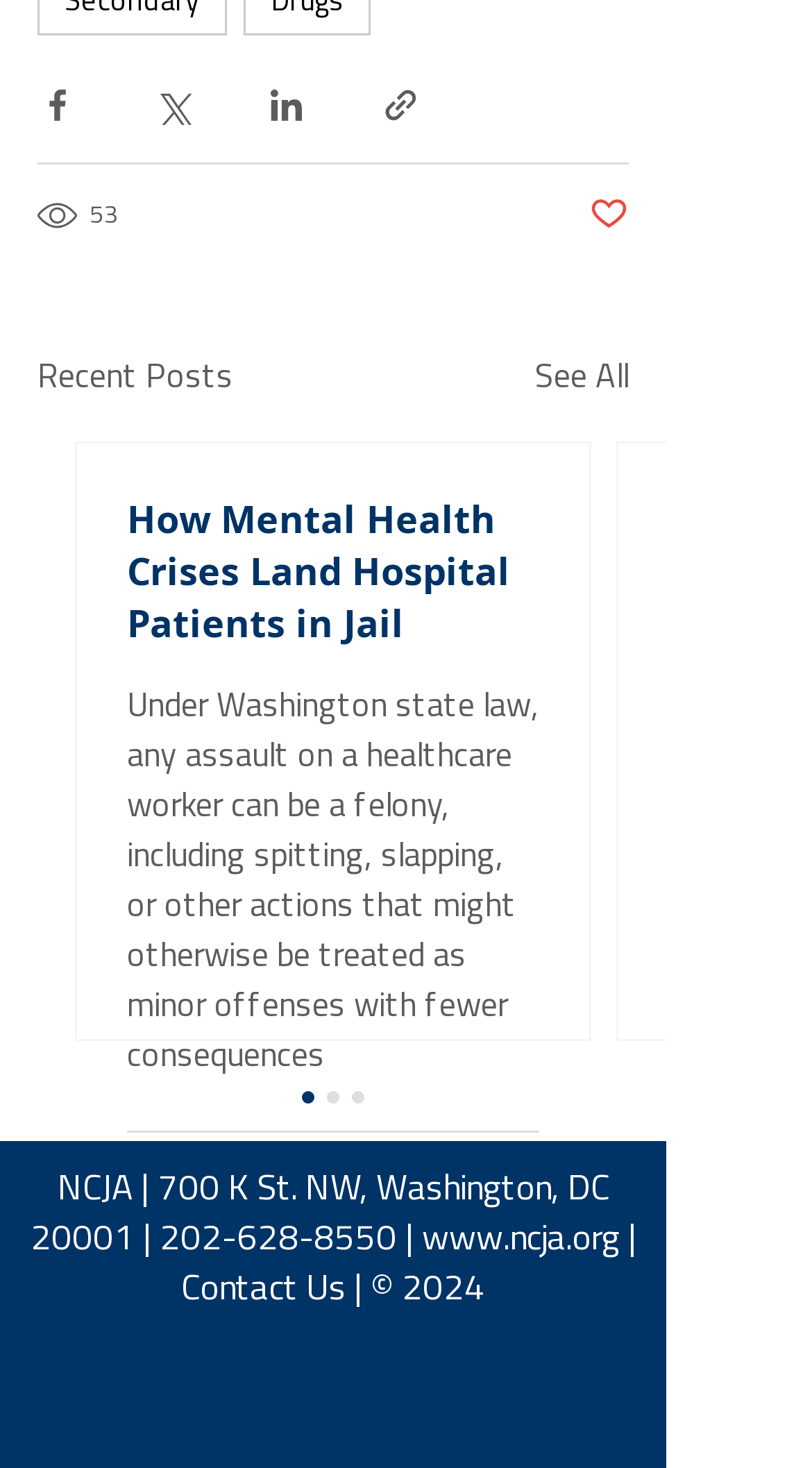Determine the bounding box coordinates of the region to click in order to accomplish the following instruction: "Contact Us". Provide the coordinates as four float numbers between 0 and 1, specifically [left, top, right, bottom].

[0.223, 0.867, 0.426, 0.891]